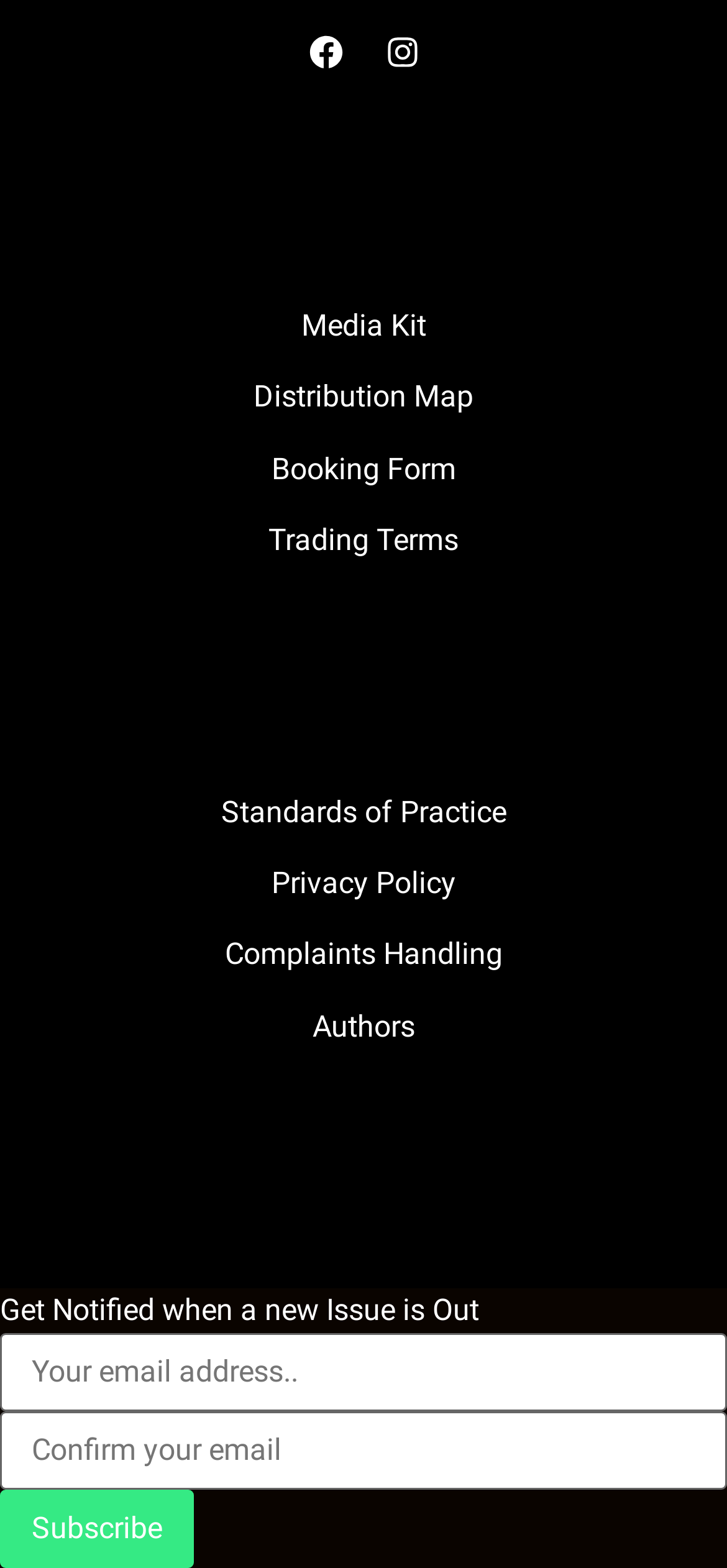Identify the bounding box coordinates of the clickable region necessary to fulfill the following instruction: "Click Facebook link". The bounding box coordinates should be four float numbers between 0 and 1, i.e., [left, top, right, bottom].

[0.401, 0.012, 0.494, 0.055]